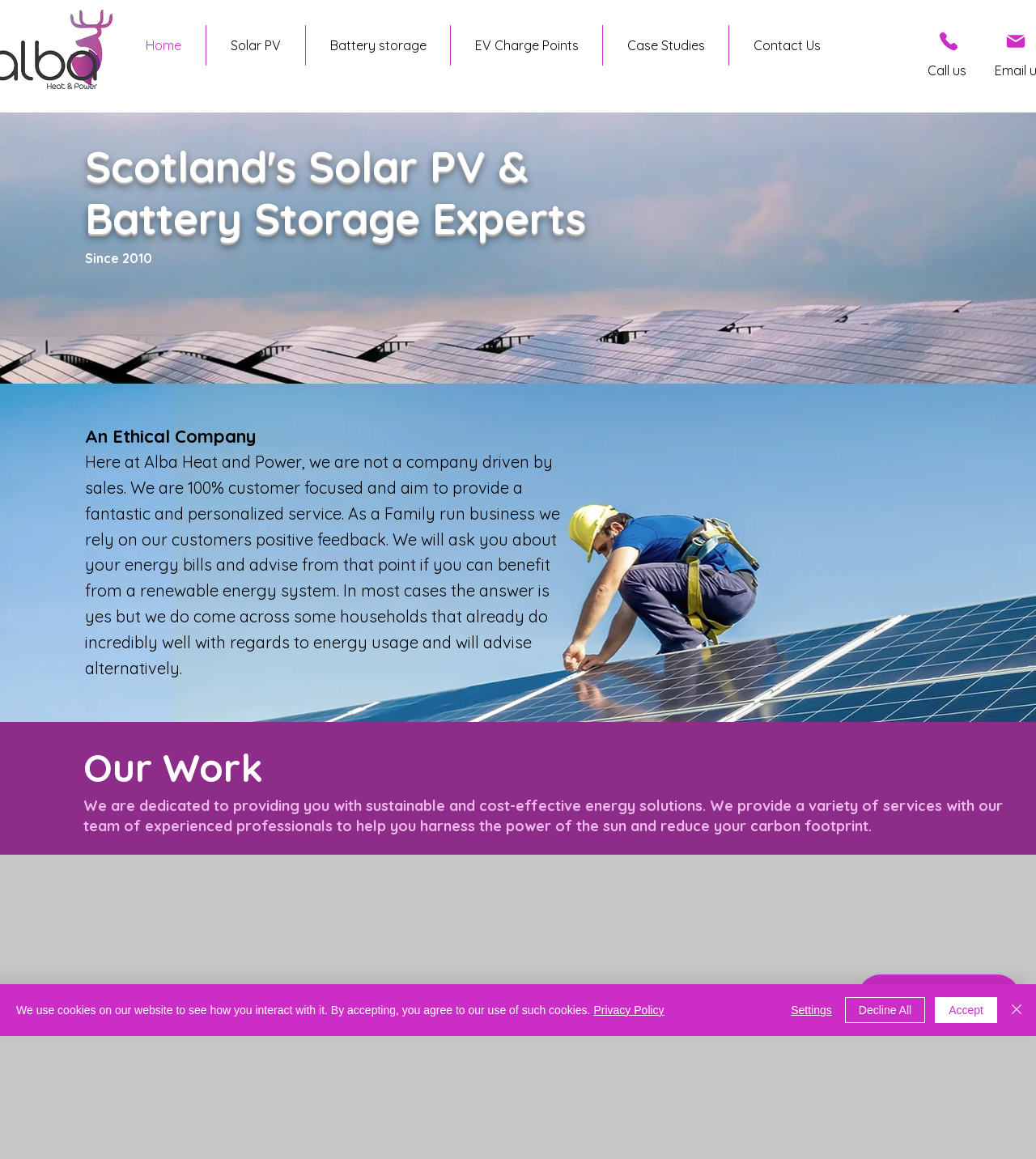What services does the company offer?
Give a detailed explanation using the information visible in the image.

The company offers installation services for Solar PV, Battery Storage, and EV Charger systems, as mentioned in the meta description and the navigation links.